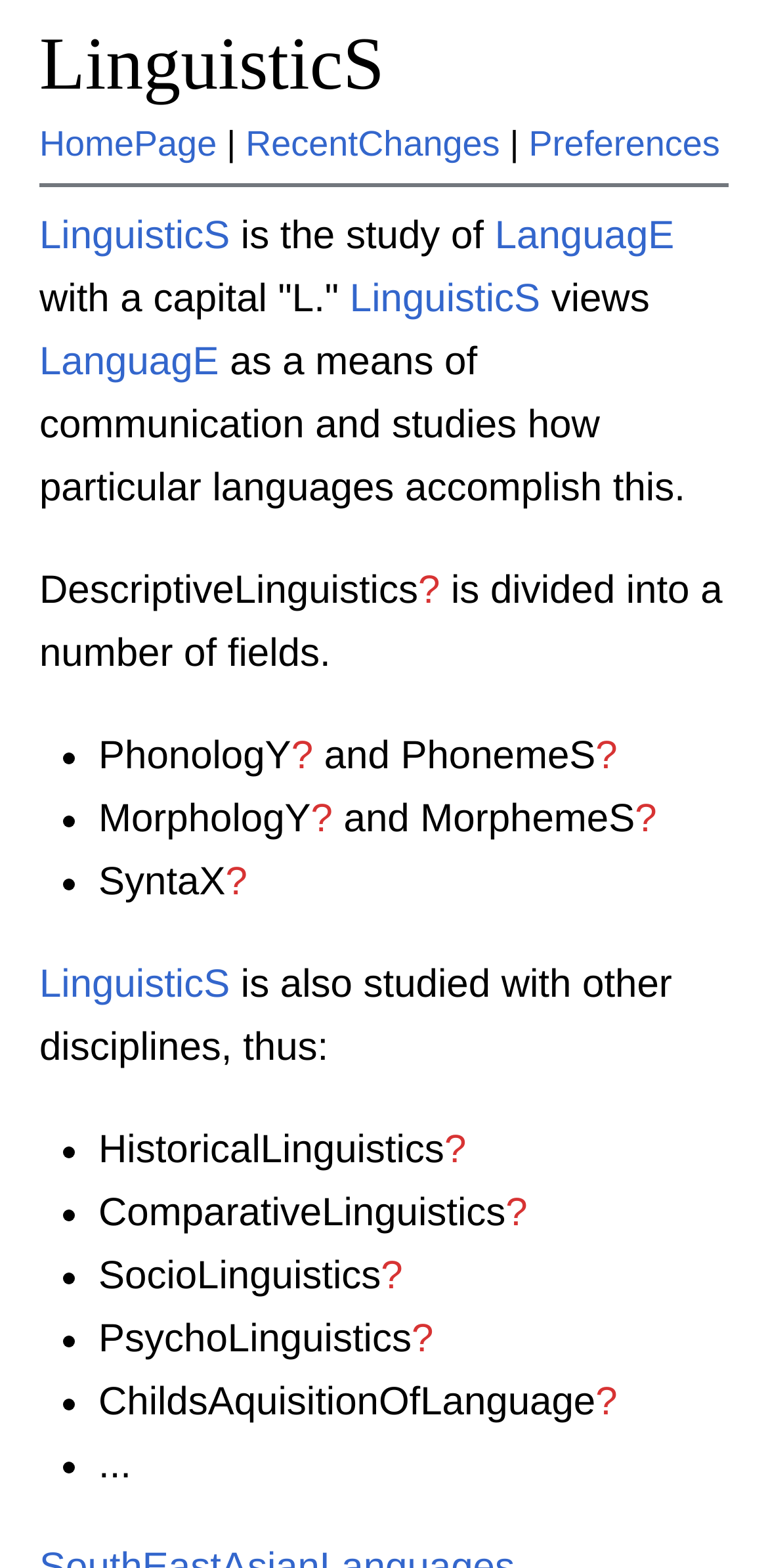What is the focus of PsychoLinguistics?
Provide a detailed and extensive answer to the question.

The webpage mentions PsychoLinguistics as one of the subfields of LinguisticS, but it does not provide any information about the focus or specific area of study of PsychoLinguistics. This information is not available on the current webpage.